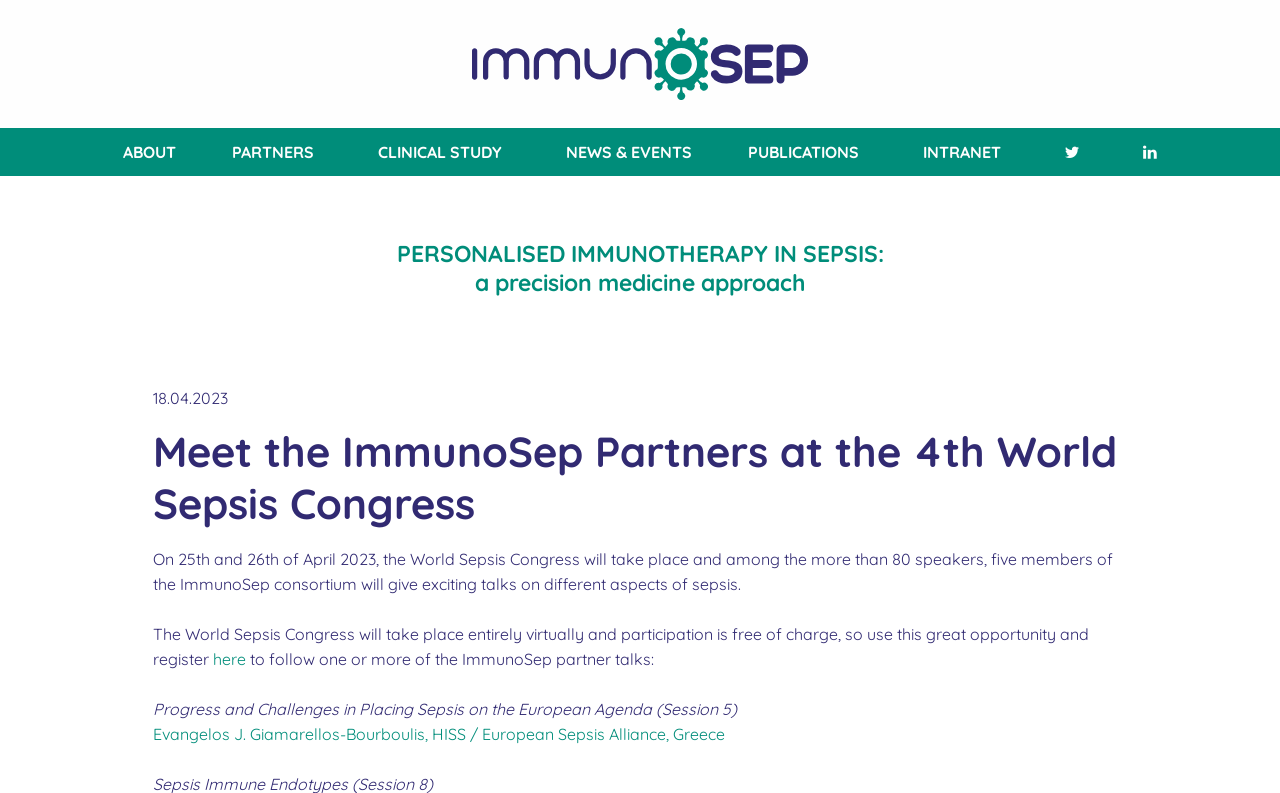Highlight the bounding box of the UI element that corresponds to this description: "News & Events".

[0.417, 0.161, 0.559, 0.222]